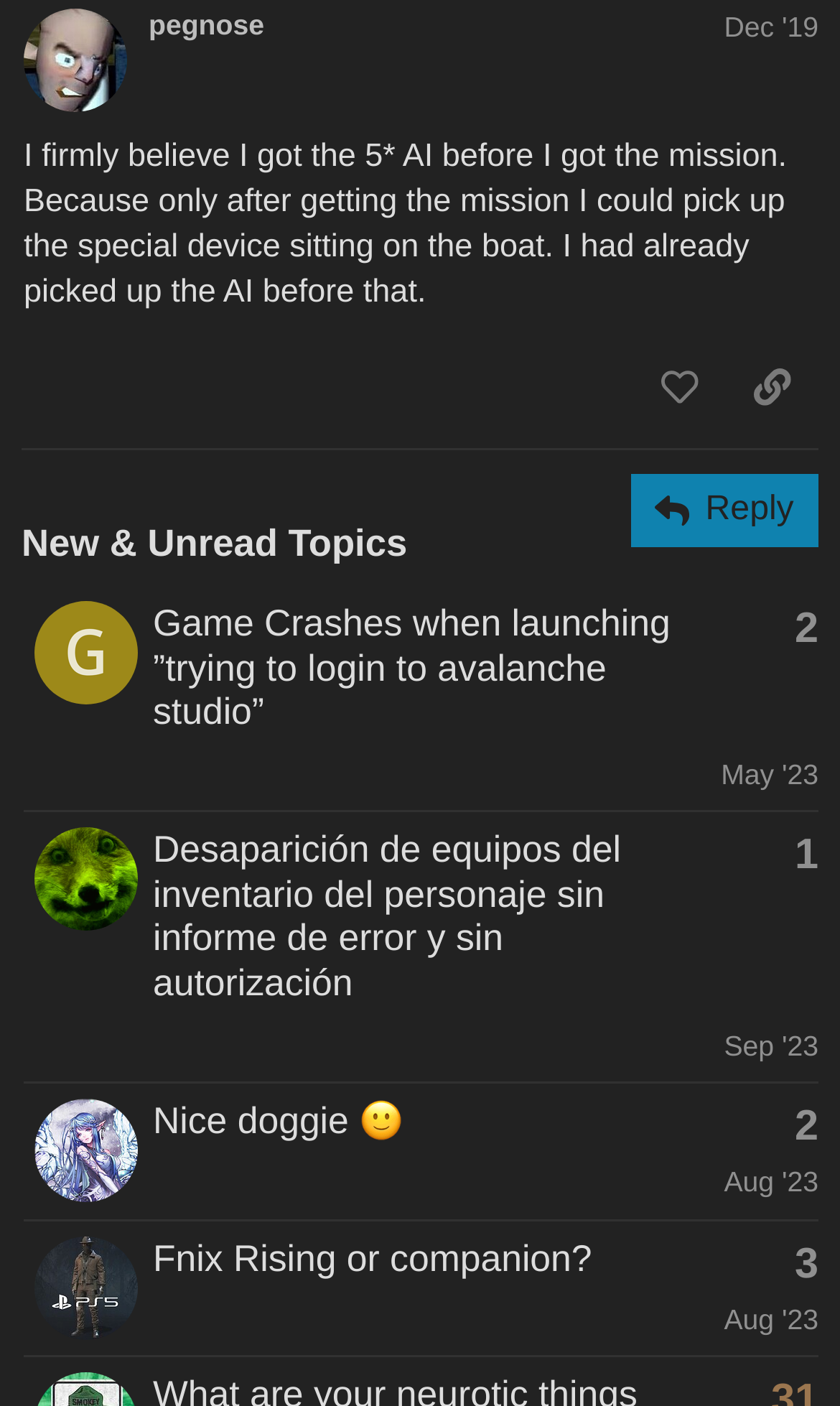When was the topic 'Fnix Rising or companion?' posted?
Look at the image and respond with a one-word or short phrase answer.

Aug 19, 2023